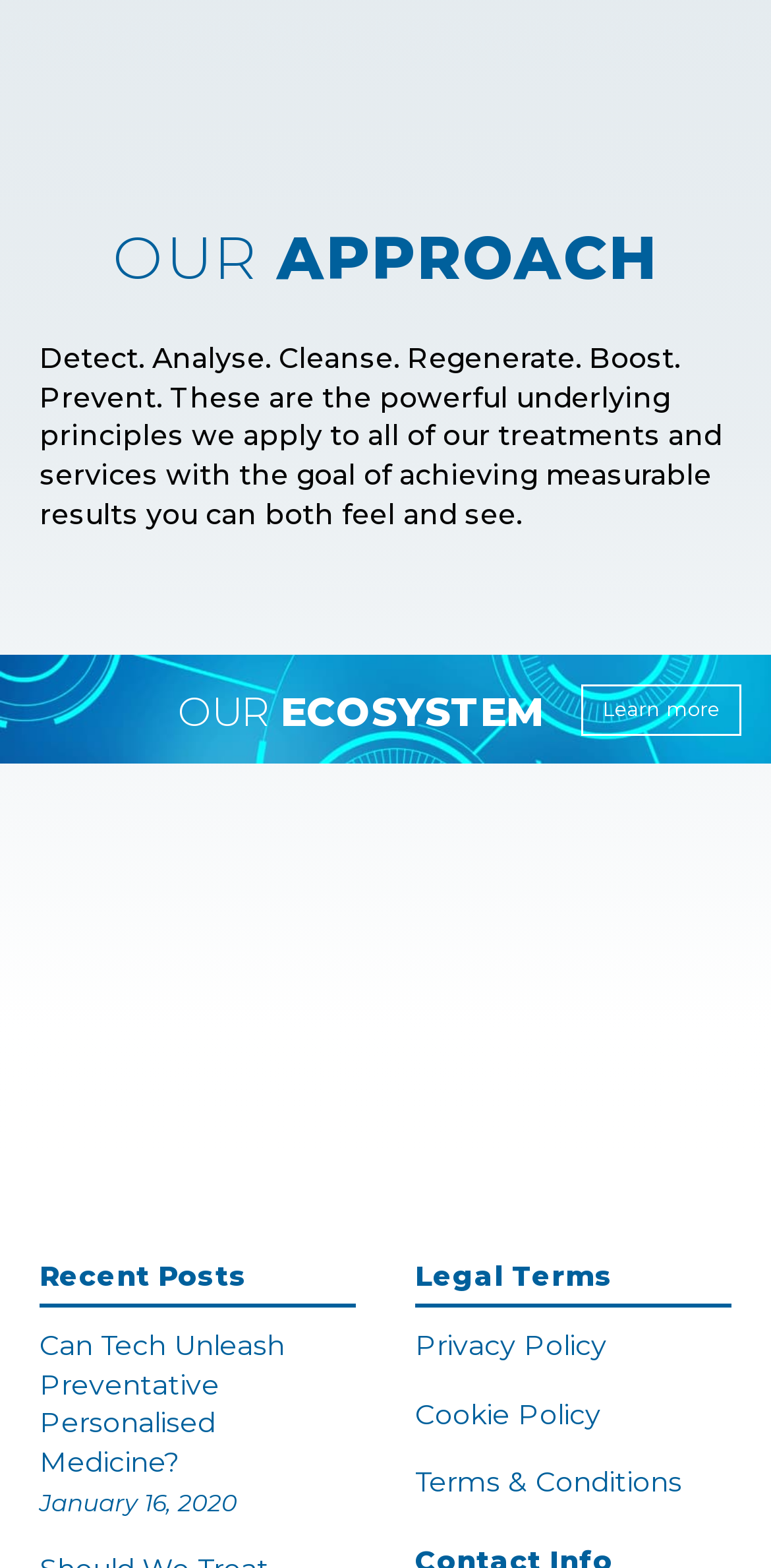Can you look at the image and give a comprehensive answer to the question:
What is the purpose of the treatments and services?

I read the static text element that describes the underlying principles of the treatments and services, which mentions that the goal is to achieve measurable results that can be felt and seen.